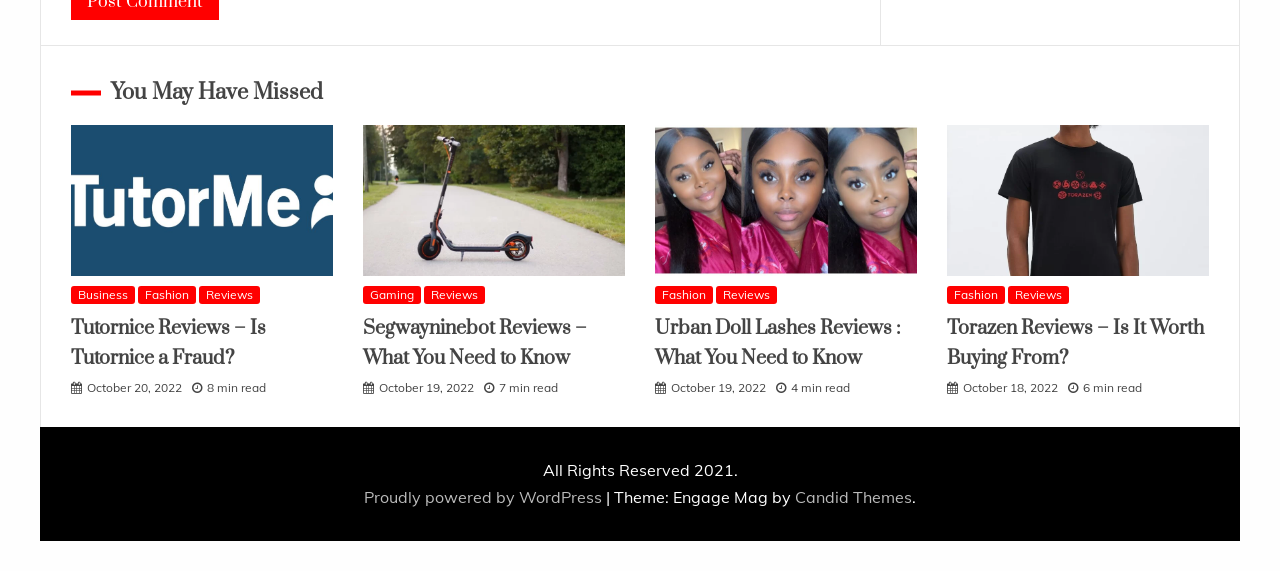How long does it take to read the 'Urban Doll Lashes Reviews' article?
Kindly offer a comprehensive and detailed response to the question.

The reading time of the 'Urban Doll Lashes Reviews' article can be found next to the link 'Urban Doll Lashes Reviews' with a bounding box of [0.512, 0.219, 0.716, 0.483]. The StaticText '4 min read' with a bounding box of [0.618, 0.665, 0.664, 0.691] indicates that it takes 4 minutes to read the article.